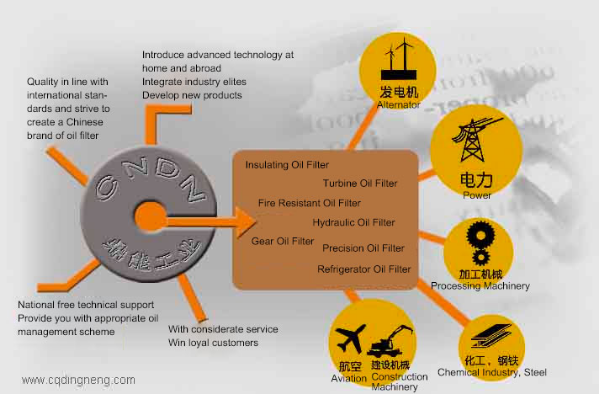Present an elaborate depiction of the scene captured in the image.

The image showcases a detailed overview of various industrial oil filters developed by CNDN, a prominent manufacturer in the field of industrial oil purification equipment. At the center of the design is a prominent coin-like emblem with "CNDN" inscribed, symbolizing the brand's identity and commitment to quality. 

Surrounding this central figure, multiple icons are depicted, each representing different types of oil filters, such as Insulating, Turbine, Fire Resistant, Hydraulic, Gear, Precision, and Refrigerator Oil Filters. Each segment emphasizes the advanced technology and innovation involved in their products and highlights their applications across various industries, including power generation, aviation, construction, processing machinery, and the chemical sector.

The text beside the central emblem emphasizes CNDN's dedication to integrating international standards, providing substantial technical support, and fostering loyalty among customers through considerate service. This visual summary communicates the company's mission to lead in industrial applications through the development and refinement of technologically advanced products.